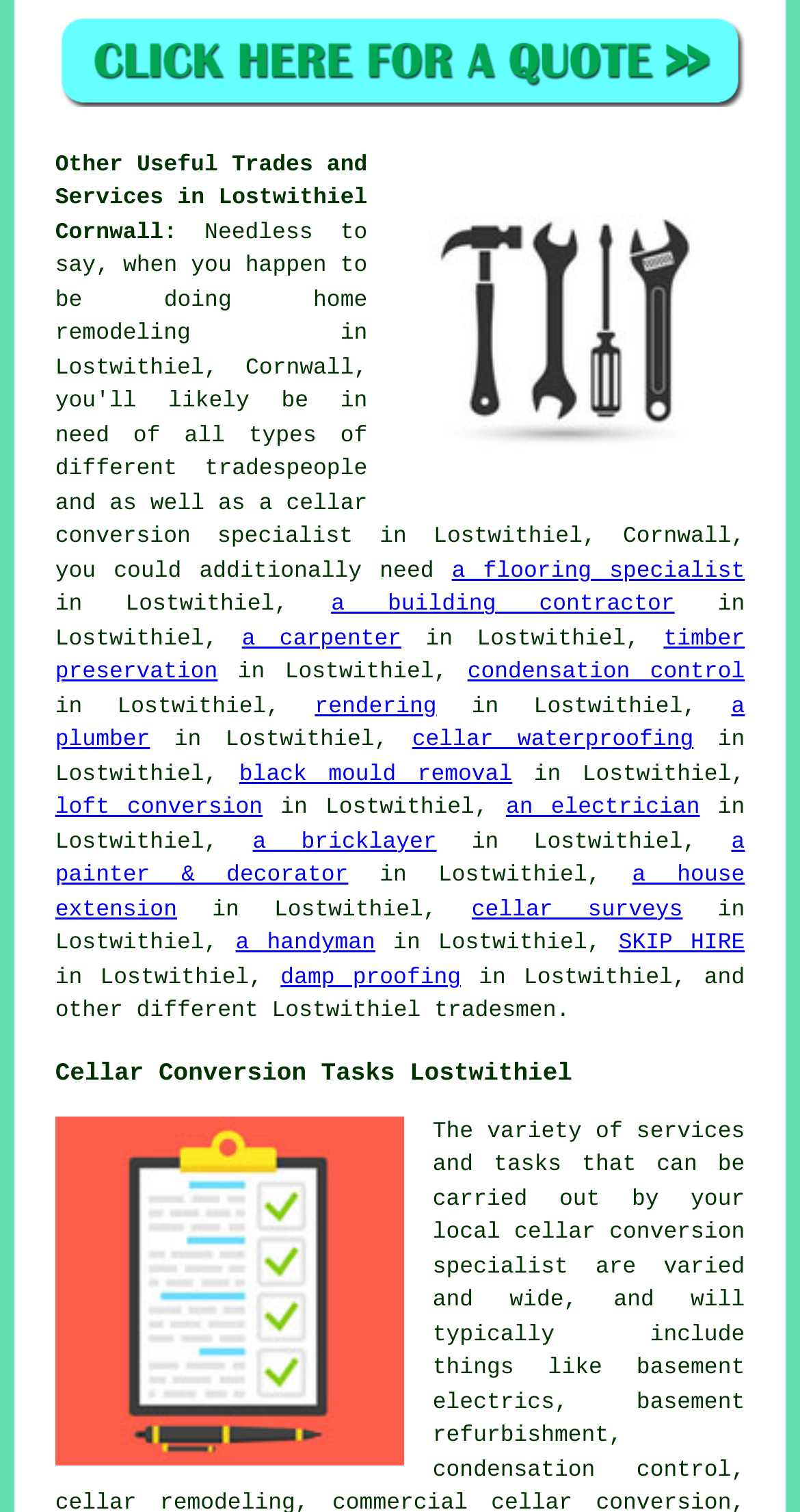What is the purpose of the links on this webpage?
Based on the image, provide your answer in one word or phrase.

To find trades and services